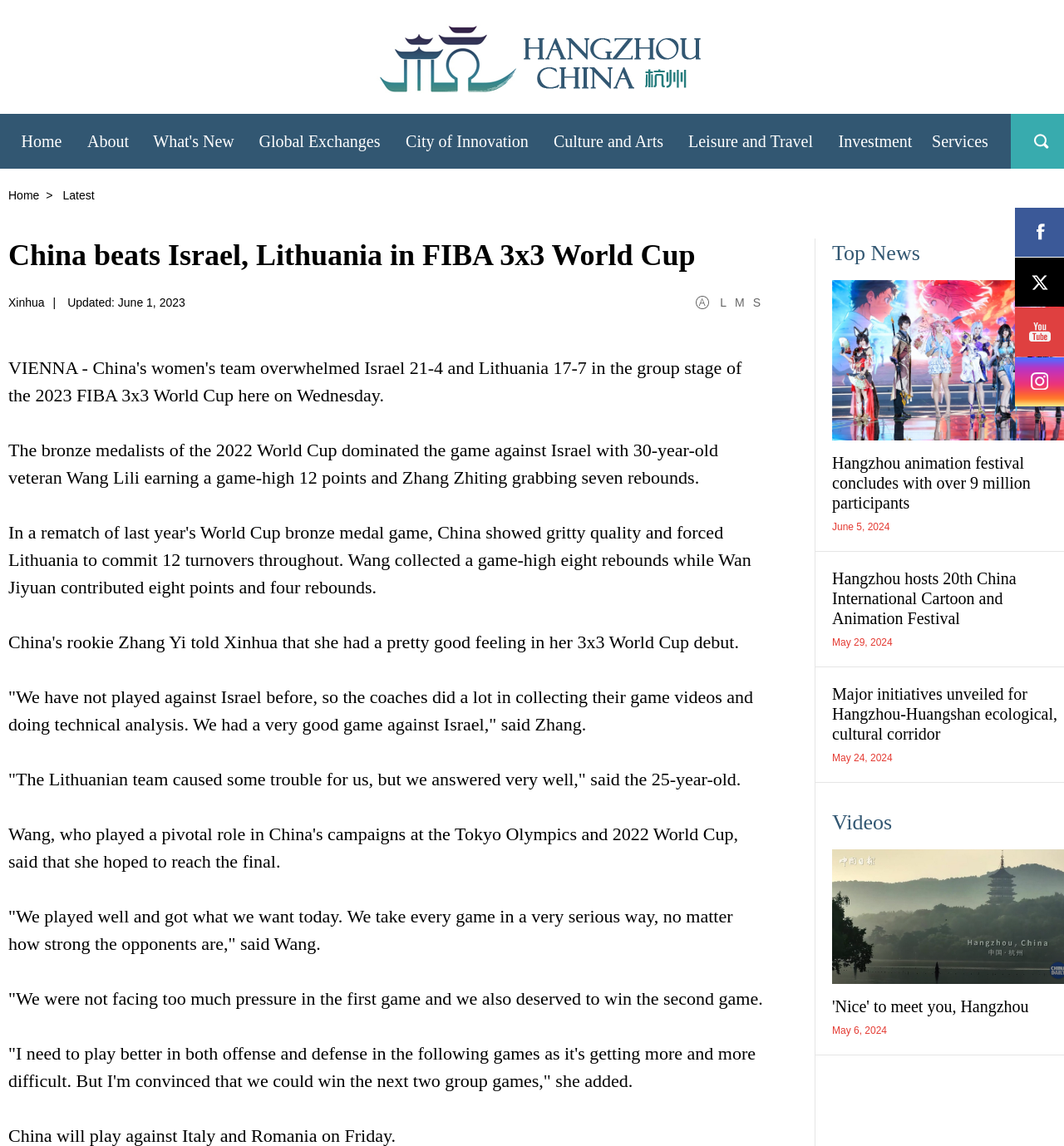Offer a meticulous description of the webpage's structure and content.

The webpage appears to be a news article about China's performance in the FIBA 3x3 World Cup. At the top of the page, there is a large image with a caption "Hangzhou, China" that takes up about a third of the screen width. Below the image, there is a navigation menu with 9 links, including "Home", "About", "What's New", and others, which are evenly spaced and take up about half of the screen width.

To the right of the navigation menu, there is a smaller link "Home" and a static text ">" symbol. Below these elements, there is a heading that reads "China beats Israel, Lithuania in FIBA 3x3 World Cup". This heading is followed by a series of static texts, including the source "Xinhua", the date "Updated: June 1, 2023", and a brief summary of the article.

The main content of the article is divided into several paragraphs, each describing China's performance in the tournament. The paragraphs are separated by a small gap and are aligned to the left side of the screen. There are also several links to other articles or sections, including "L", "M", and "S", which are located near the top-right corner of the screen.

On the right side of the screen, there is a column with several links, including "Top News", "Videos", and a series of dates, including "June 5, 2024", "May 29, 2024", and others. These links and dates are stacked vertically and take up about a quarter of the screen width.

At the very bottom of the page, there are several links to other pages, including "1", "2", "3", and "4", which are aligned to the right side of the screen. The final sentence of the article, "China will play against Italy and Romania on Friday", is located at the very bottom of the page.